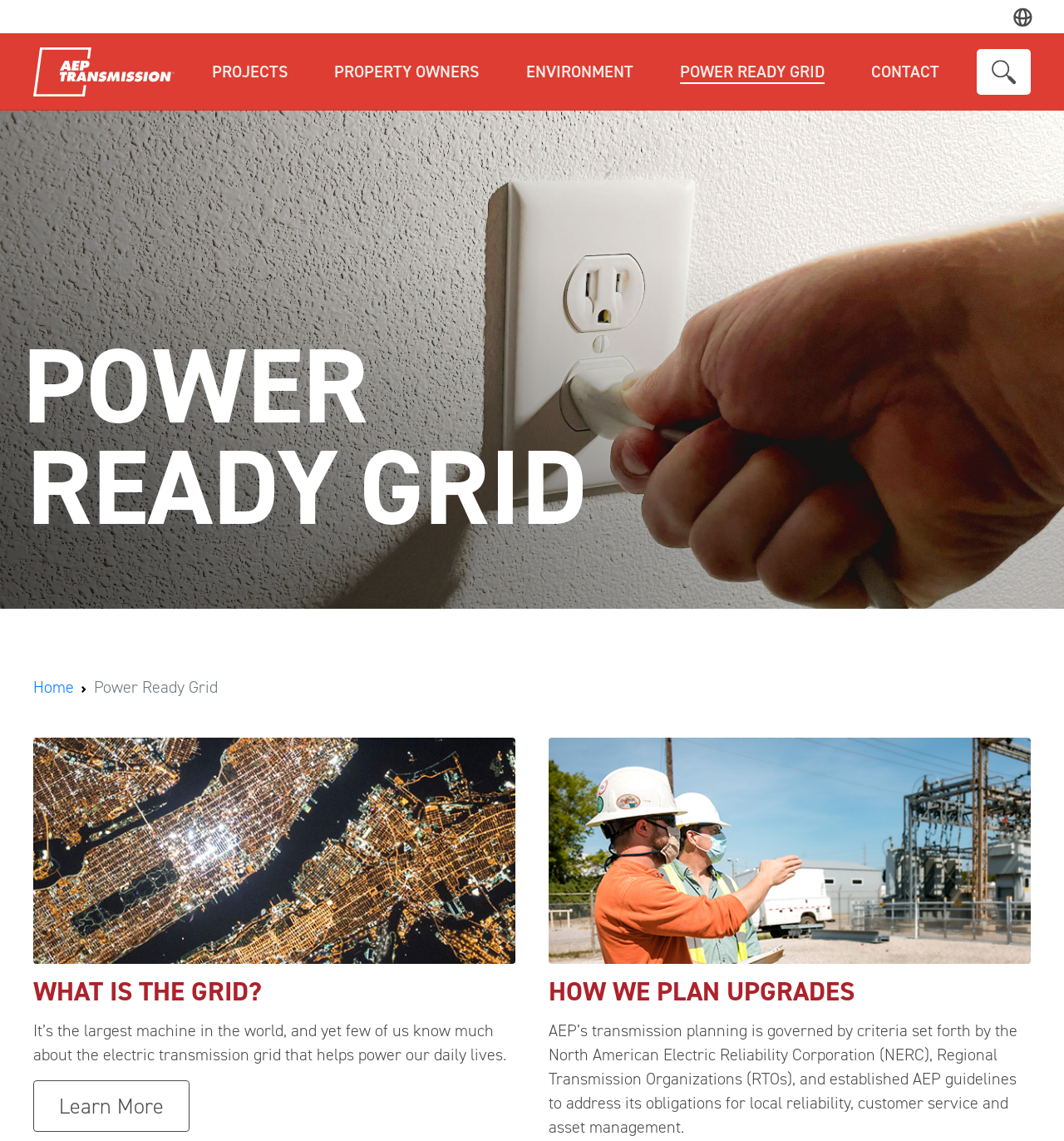Provide a one-word or one-phrase answer to the question:
What is the purpose of AEP's transmission planning?

Local reliability, customer service, and asset management